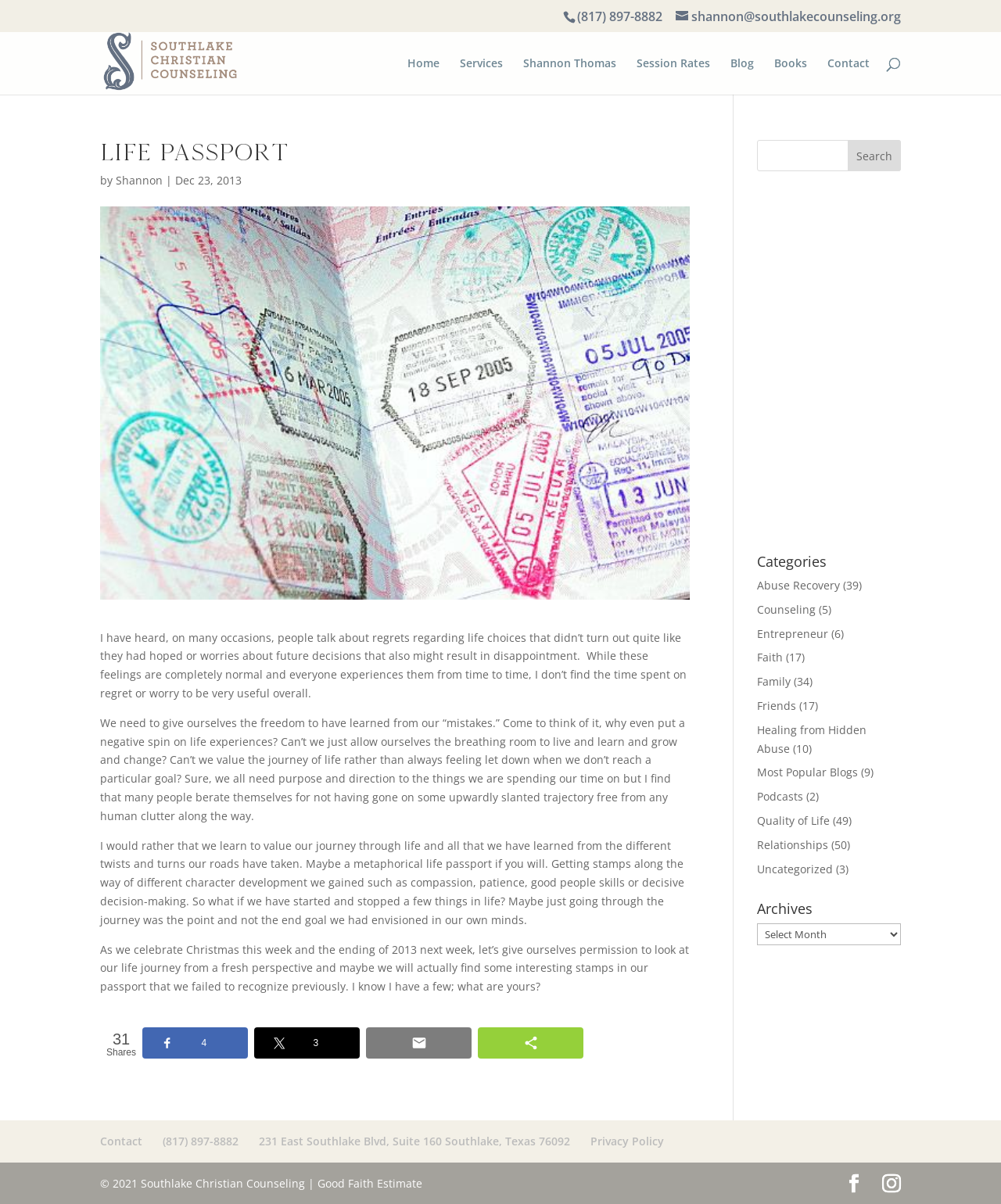Please provide a comprehensive response to the question below by analyzing the image: 
How many sharing buttons are there at the bottom of the article?

I counted the number of sharing buttons at the bottom of the article, which are Facebook, Twitter, Email, and ShareThis.